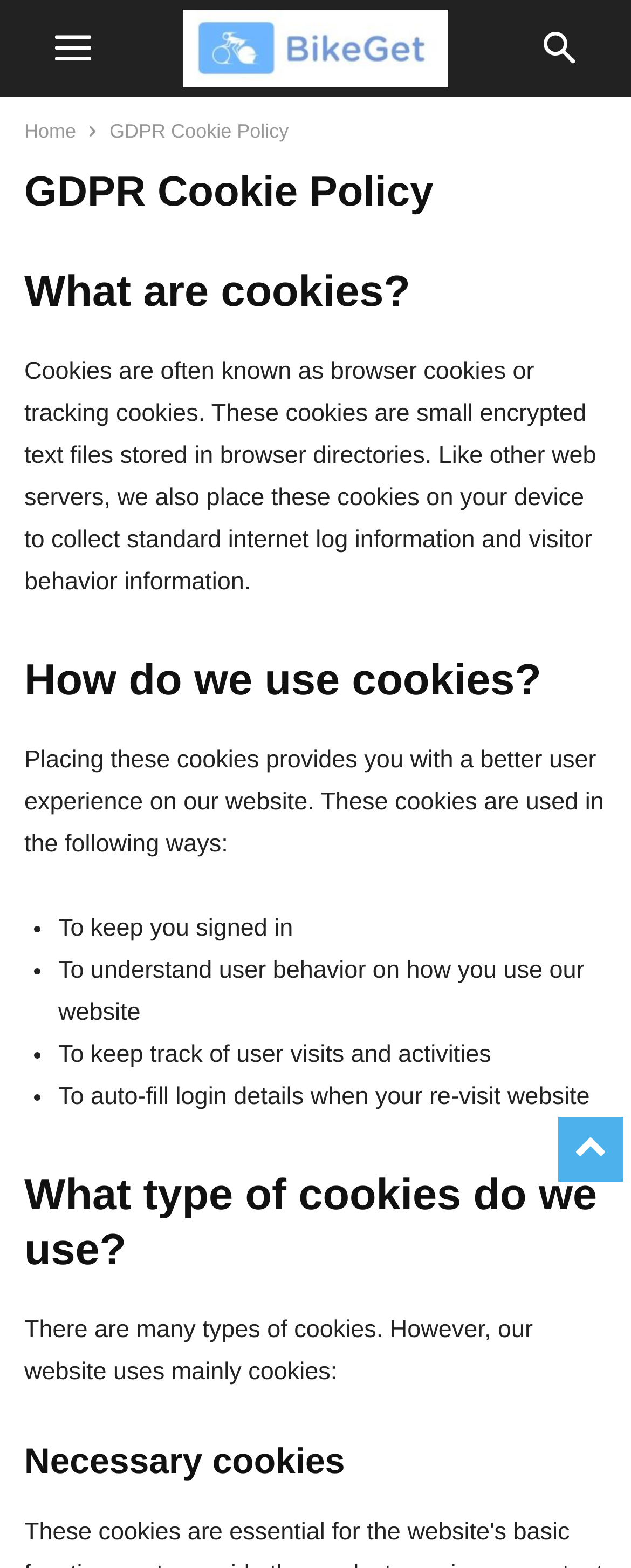Where are cookies stored?
Please provide a comprehensive answer to the question based on the webpage screenshot.

According to the webpage, cookies are small encrypted text files stored in browser directories, as explained in the section 'What are cookies?'.